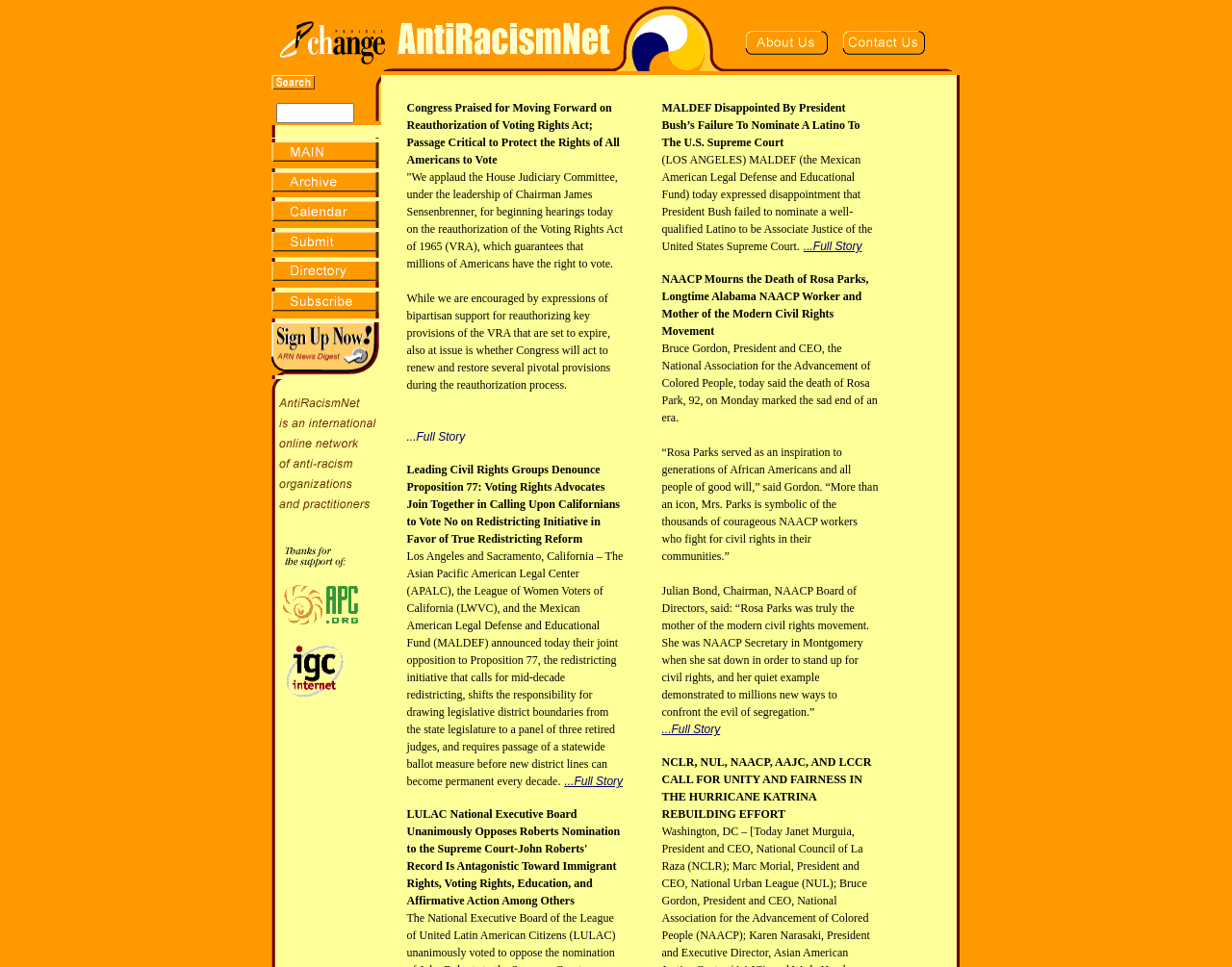Who is quoted in the press release about Rosa Parks?
Give a thorough and detailed response to the question.

By reading the press release, I found that Bruce Gordon, President and CEO of the NAACP, and Julian Bond, Chairman of the NAACP Board of Directors, are both quoted in the press release about Rosa Parks.